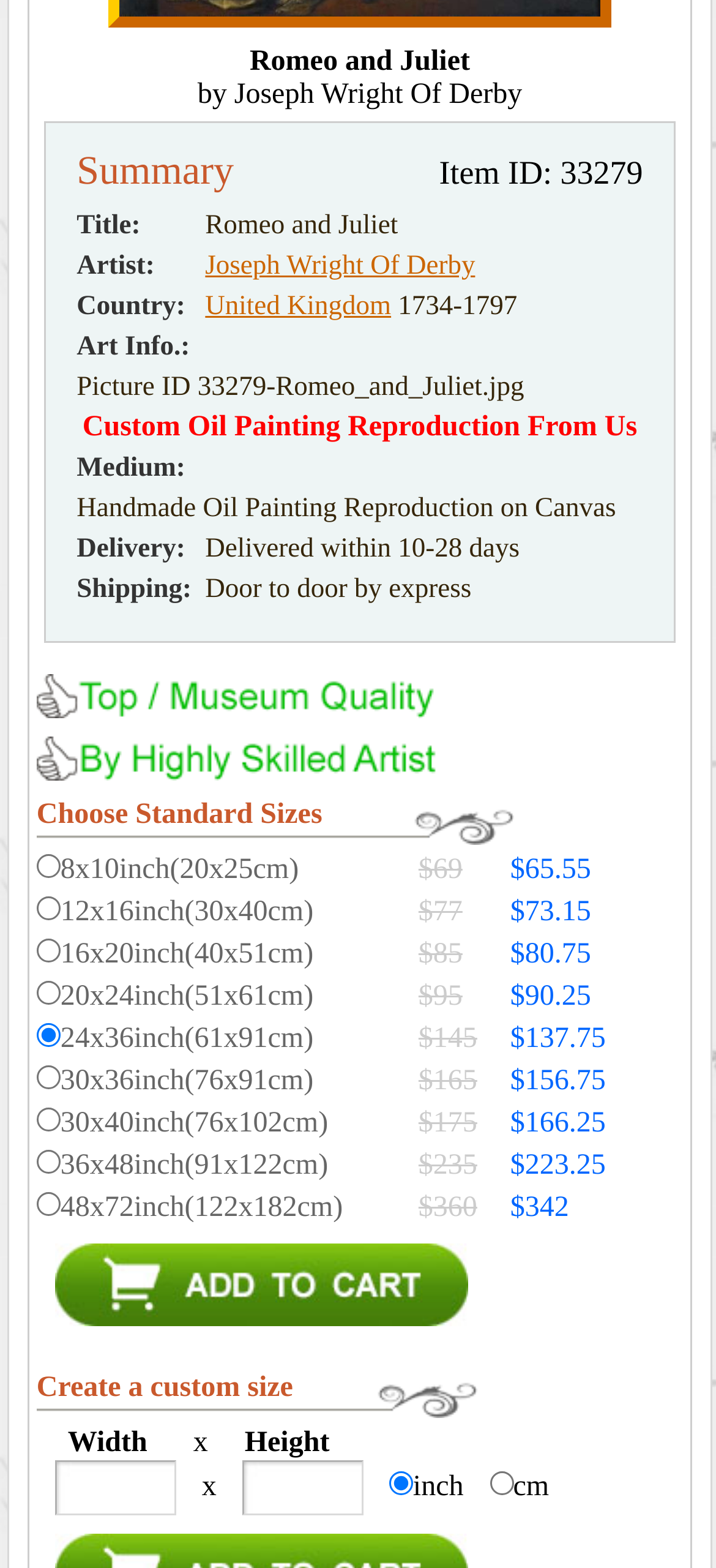Pinpoint the bounding box coordinates of the clickable area necessary to execute the following instruction: "Choose the 'cm' unit". The coordinates should be given as four float numbers between 0 and 1, namely [left, top, right, bottom].

[0.683, 0.939, 0.717, 0.954]